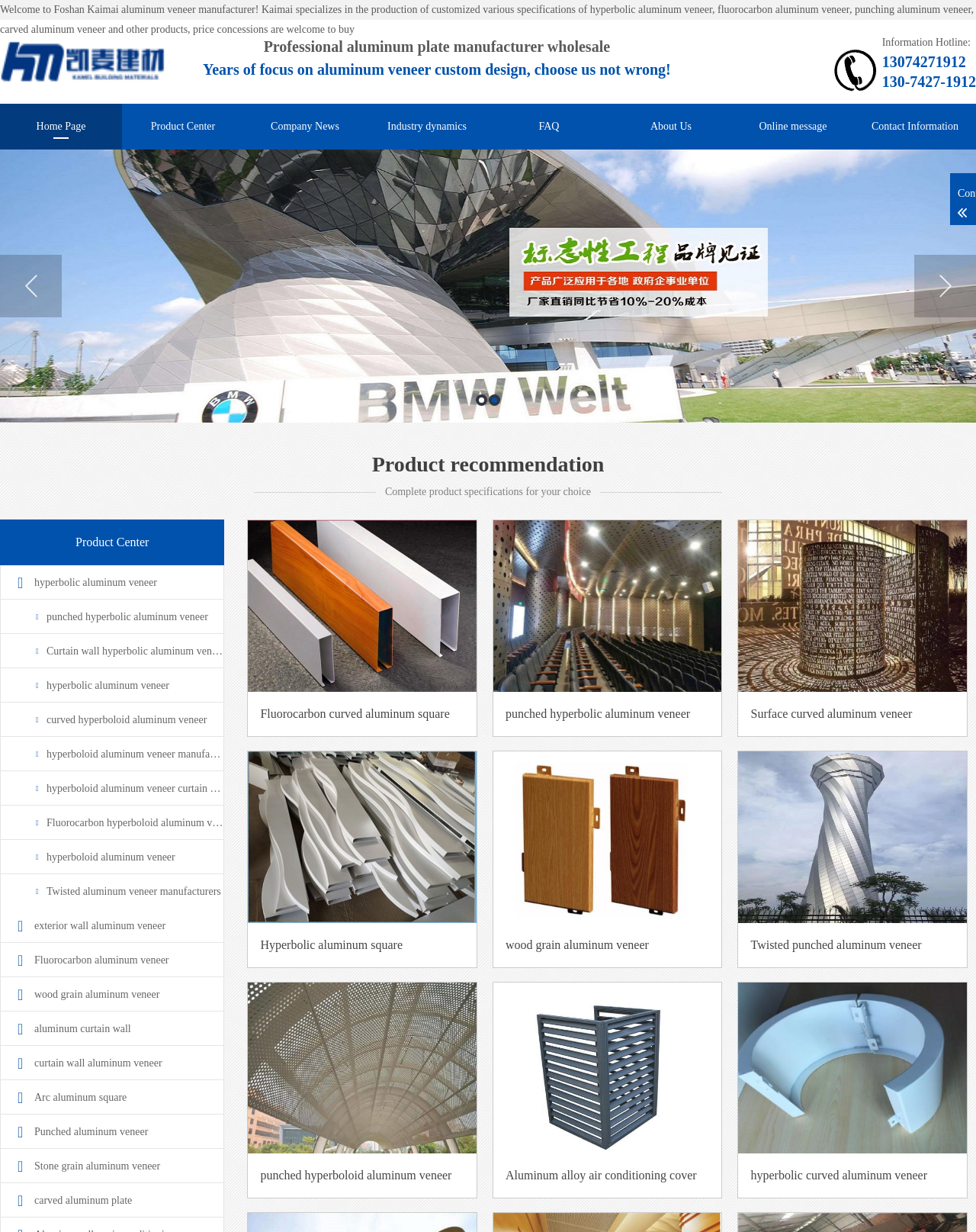Identify the bounding box coordinates of the part that should be clicked to carry out this instruction: "Call the hotline number".

[0.904, 0.043, 0.99, 0.057]